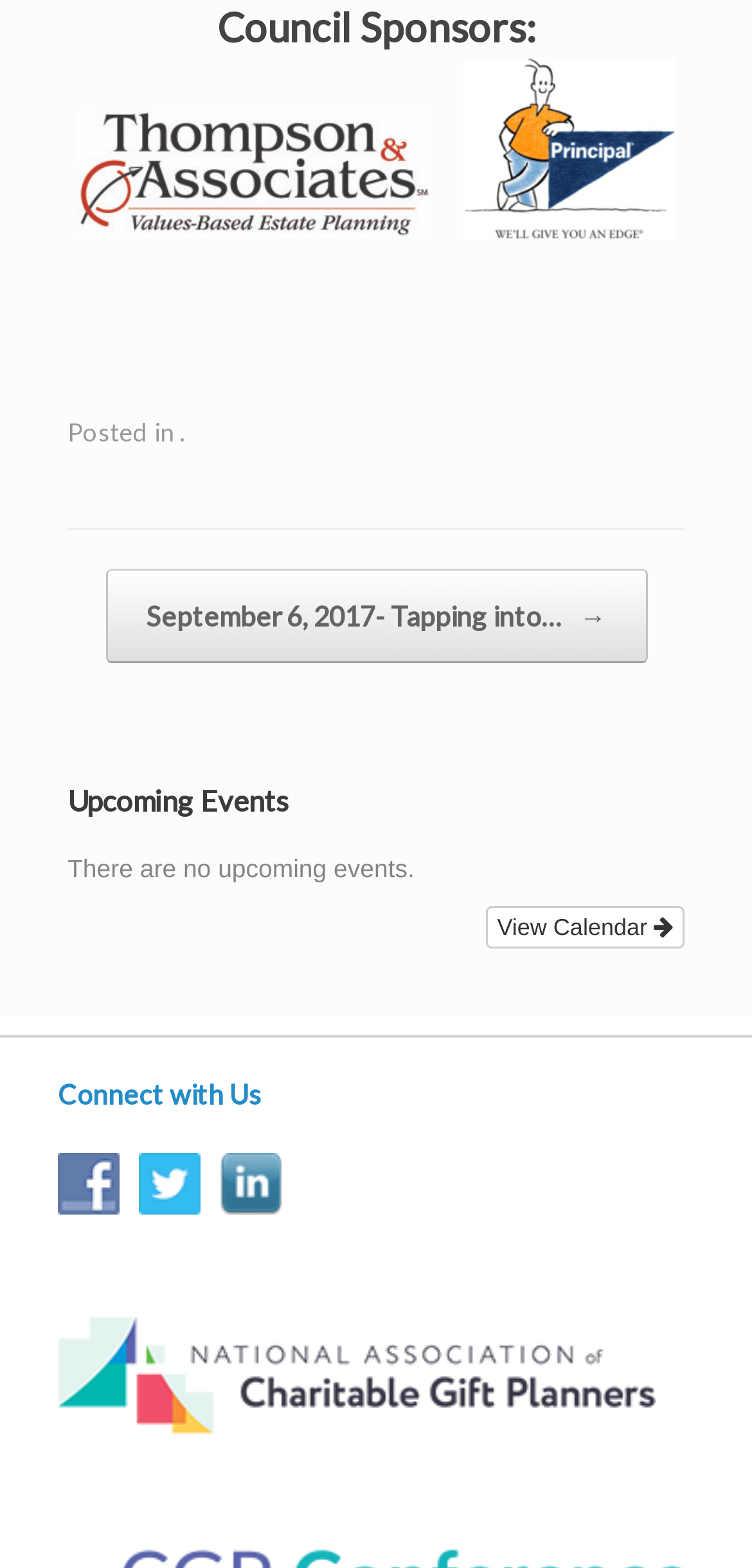Please identify the bounding box coordinates of the area that needs to be clicked to follow this instruction: "View the post from September 6, 2017".

[0.14, 0.363, 0.86, 0.424]